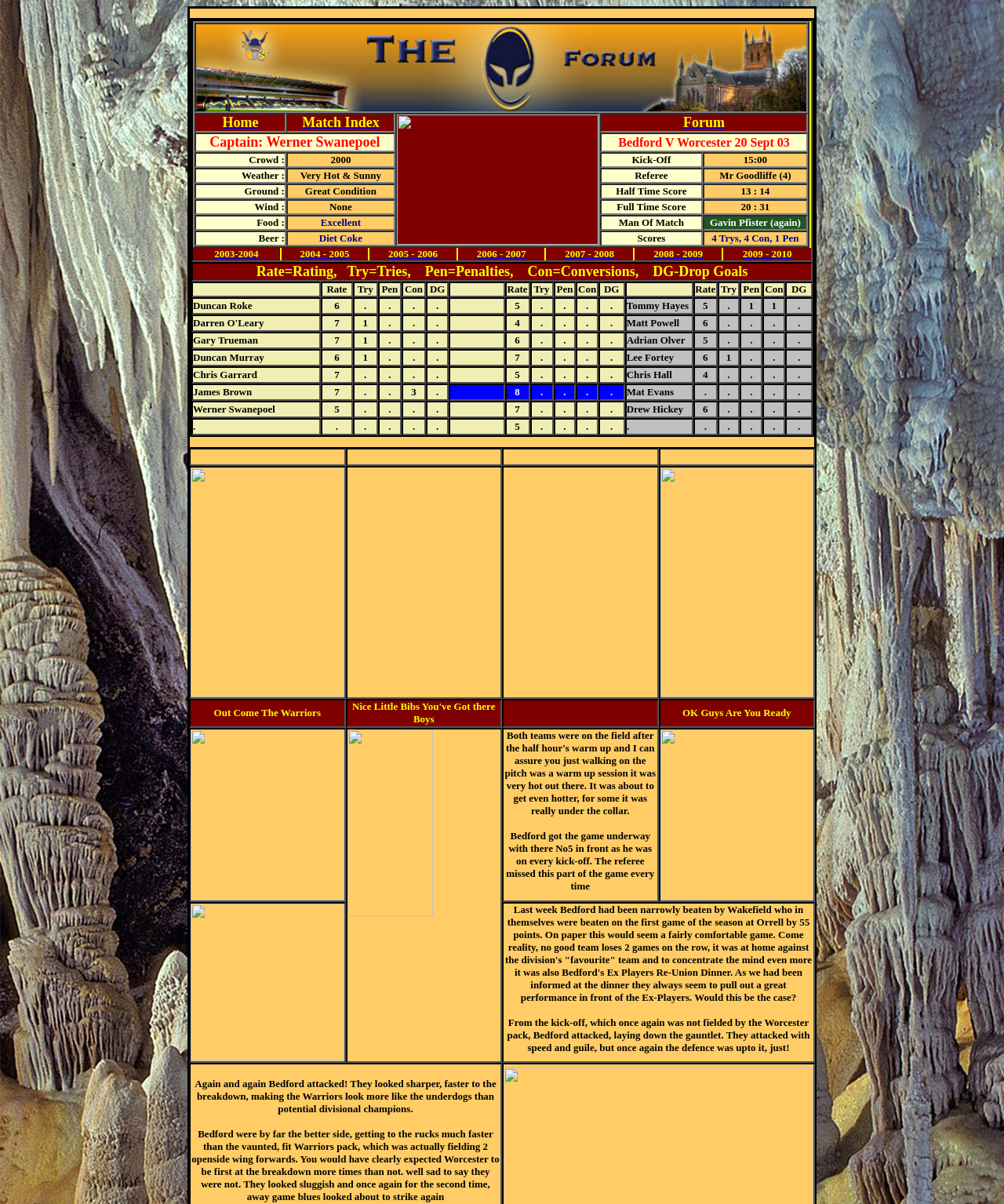Please use the details from the image to answer the following question comprehensively:
What is the link text in the top navigation bar?

I looked at the top navigation bar and found three links with the text 'Home', 'Match Index', and 'Forum'.